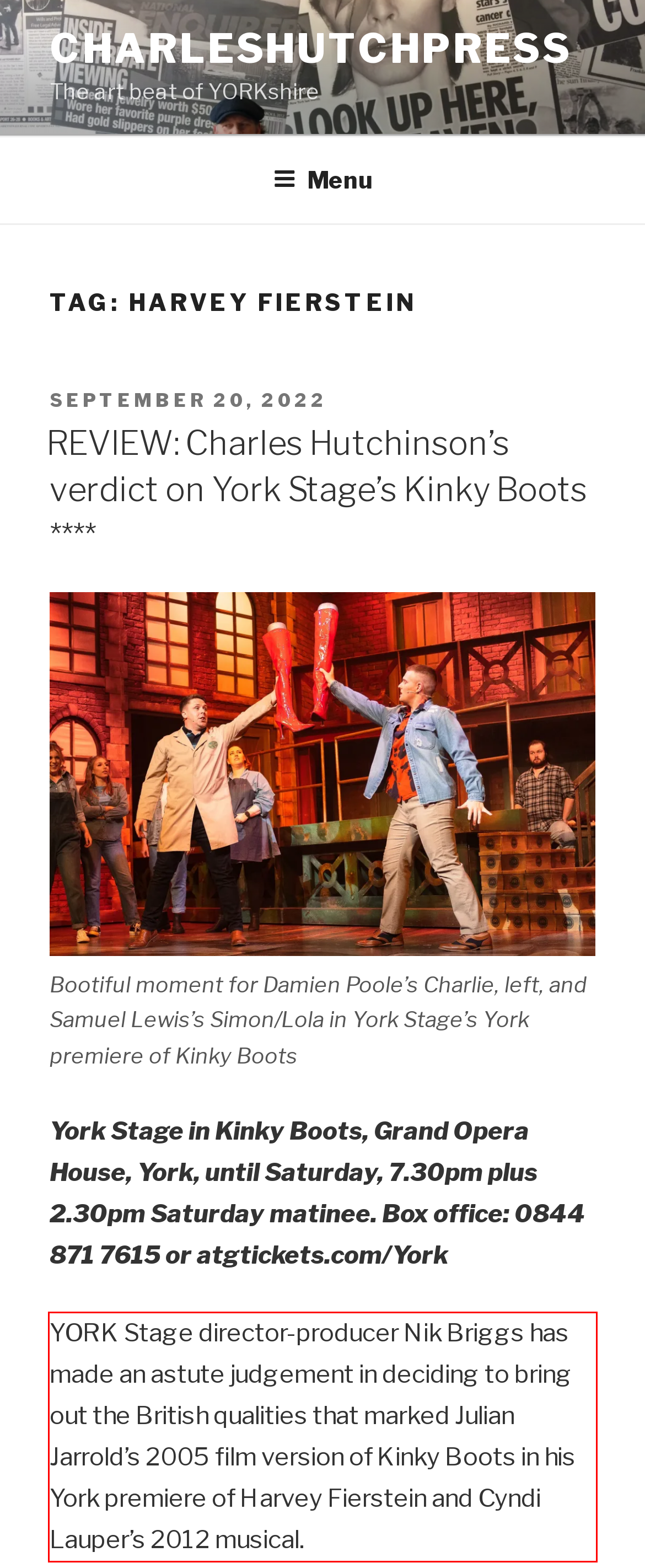Within the screenshot of the webpage, locate the red bounding box and use OCR to identify and provide the text content inside it.

YORK Stage director-producer Nik Briggs has made an astute judgement in deciding to bring out the British qualities that marked Julian Jarrold’s 2005 film version of Kinky Boots in his York premiere of Harvey Fierstein and Cyndi Lauper’s 2012 musical.